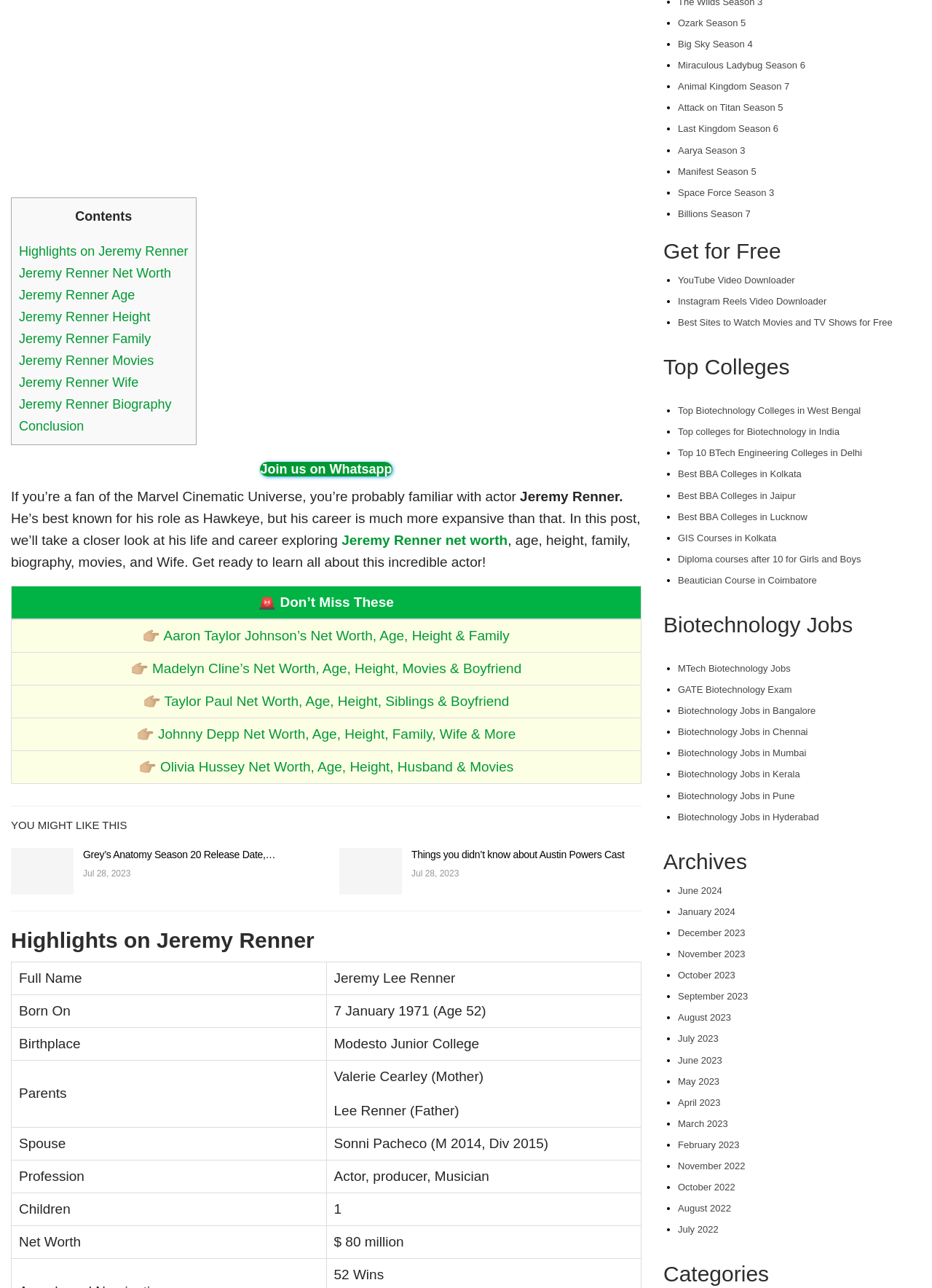Answer the question with a brief word or phrase:
How many children does Jeremy Renner have?

1